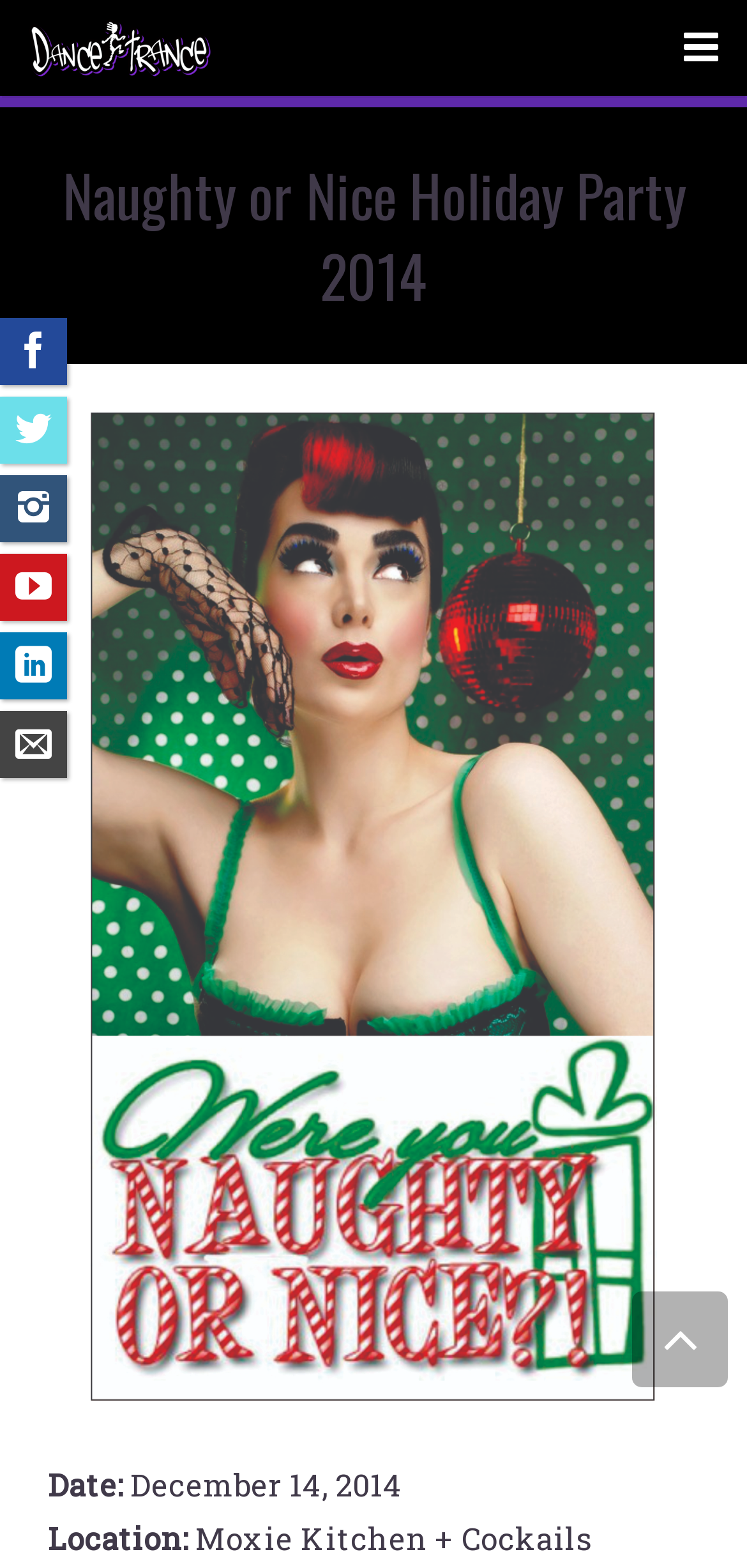Could you provide the bounding box coordinates for the portion of the screen to click to complete this instruction: "Visit Raesgo website"?

None